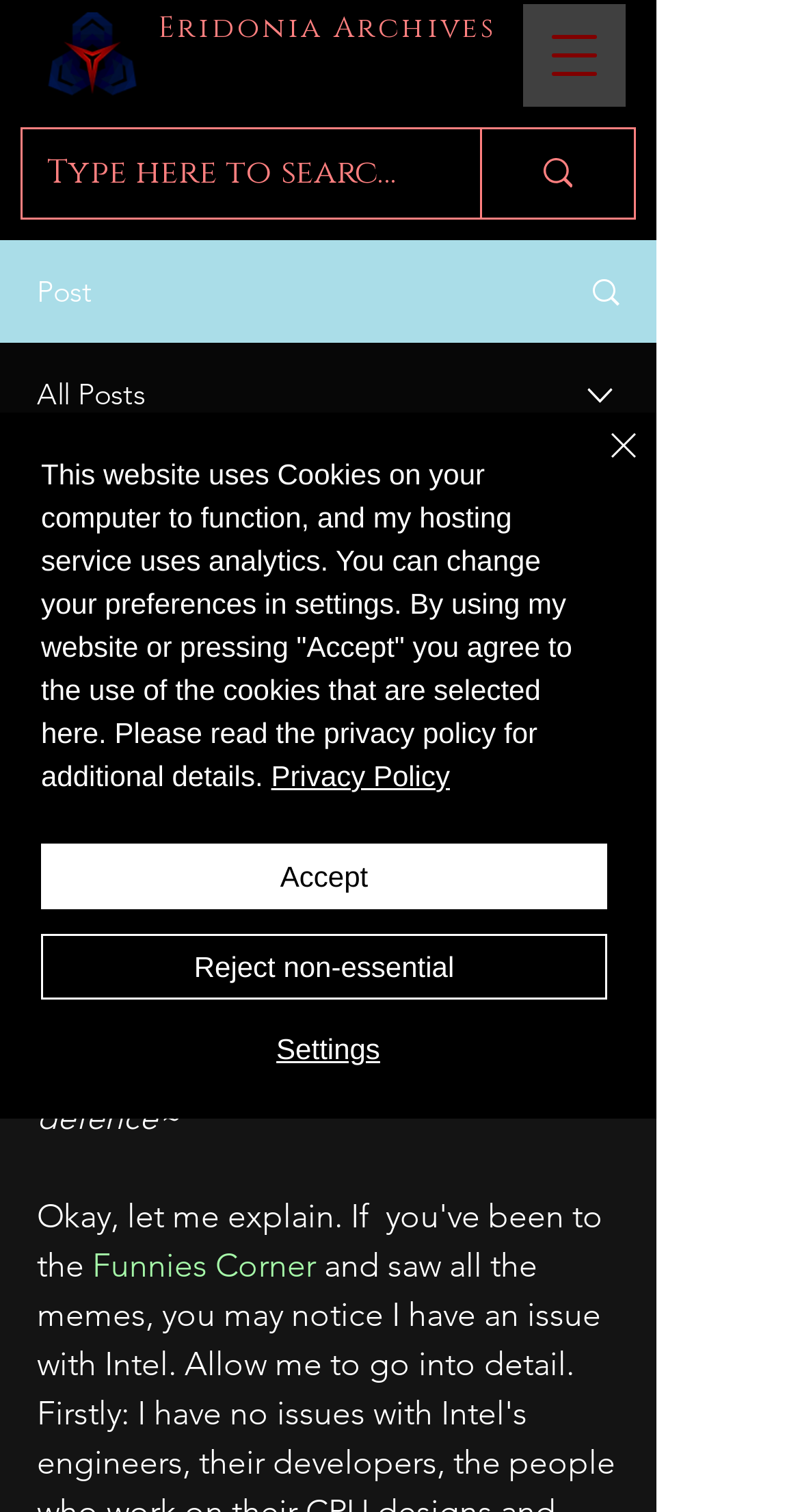What is the purpose of the search box?
Offer a detailed and full explanation in response to the question.

I found the answer by looking at the search box element and its surrounding elements, including the 'Post' and 'All Posts' links, which suggest that the search box is used to search for posts on the website.